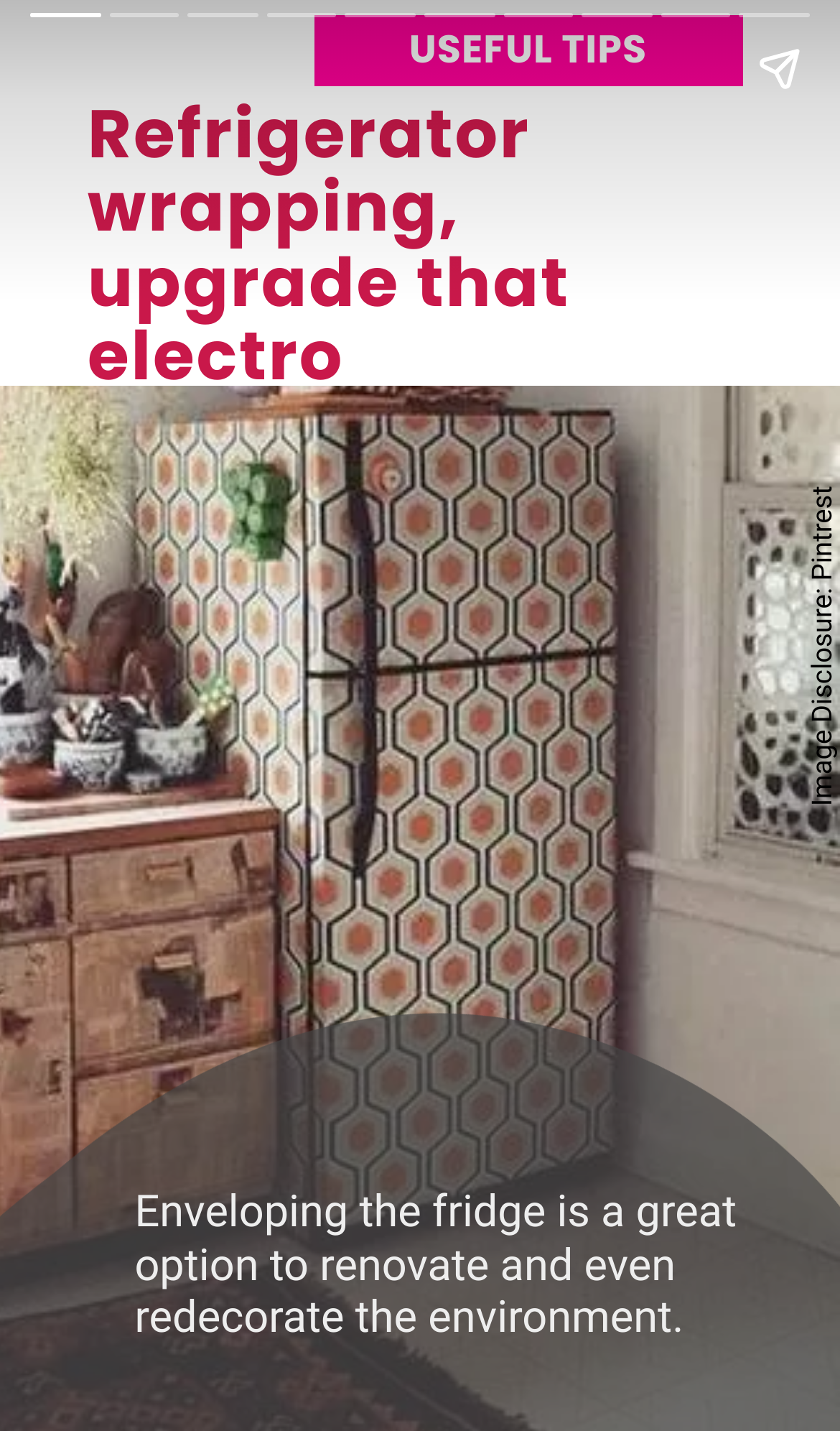Provide a comprehensive description of the webpage.

The webpage is about refrigerator wrapping and renovation, offering practical and accessible tips and inspirations. At the top, there is a heading that reads "Refrigerator wrapping, upgrade that electro" which spans almost the entire width of the page. Below this heading, there is a static text "USEFUL TIPS" positioned near the center of the page. 

On the right side of the page, near the top, there is a static text "Image Disclosure: Pintrest" which suggests that the page may contain images from Pinterest. 

Further down the page, there is another heading that reads "Enveloping the fridge is a great option to renovate and even redecorate the environment." This heading is positioned near the middle of the page, spanning about three-quarters of the page width.

At the very top of the page, there is a complementary section that spans the entire width of the page, but its content is not specified. Within this section, there is a "Share story" button positioned near the top right corner of the page.

Near the bottom right corner of the page, there is a "Next page" button. Additionally, there is another complementary section at the top left corner of the page, but its content is not specified.